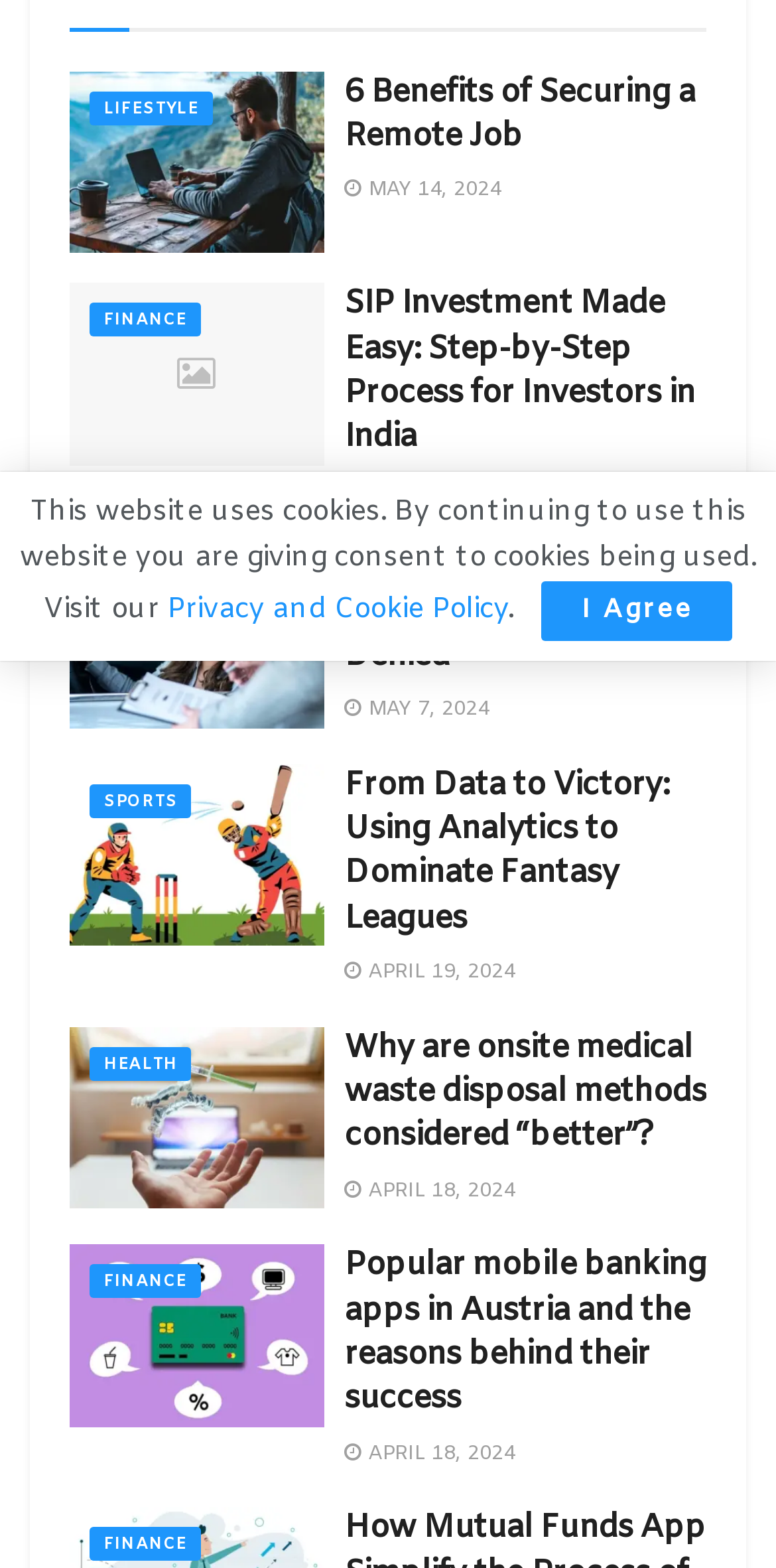Identify the bounding box of the UI element described as follows: "parent_node: INSURANCE". Provide the coordinates as four float numbers in the range of 0 to 1 [left, top, right, bottom].

[0.09, 0.348, 0.418, 0.464]